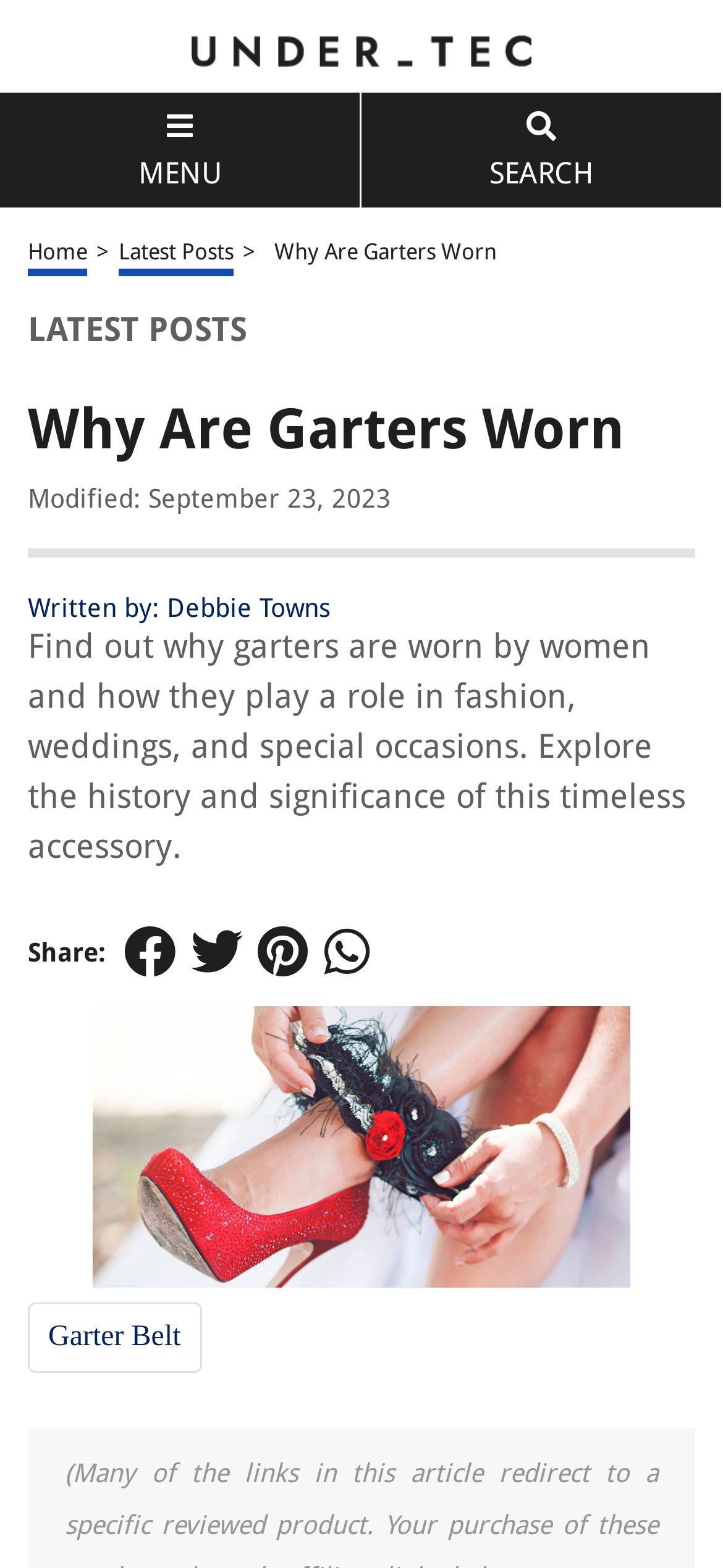How many social media platforms can you share the article on?
Refer to the image and offer an in-depth and detailed answer to the question.

I found the social media sharing options by looking at the 'Share:' section, which includes links to Twitter, three other platforms, and a total of four options.